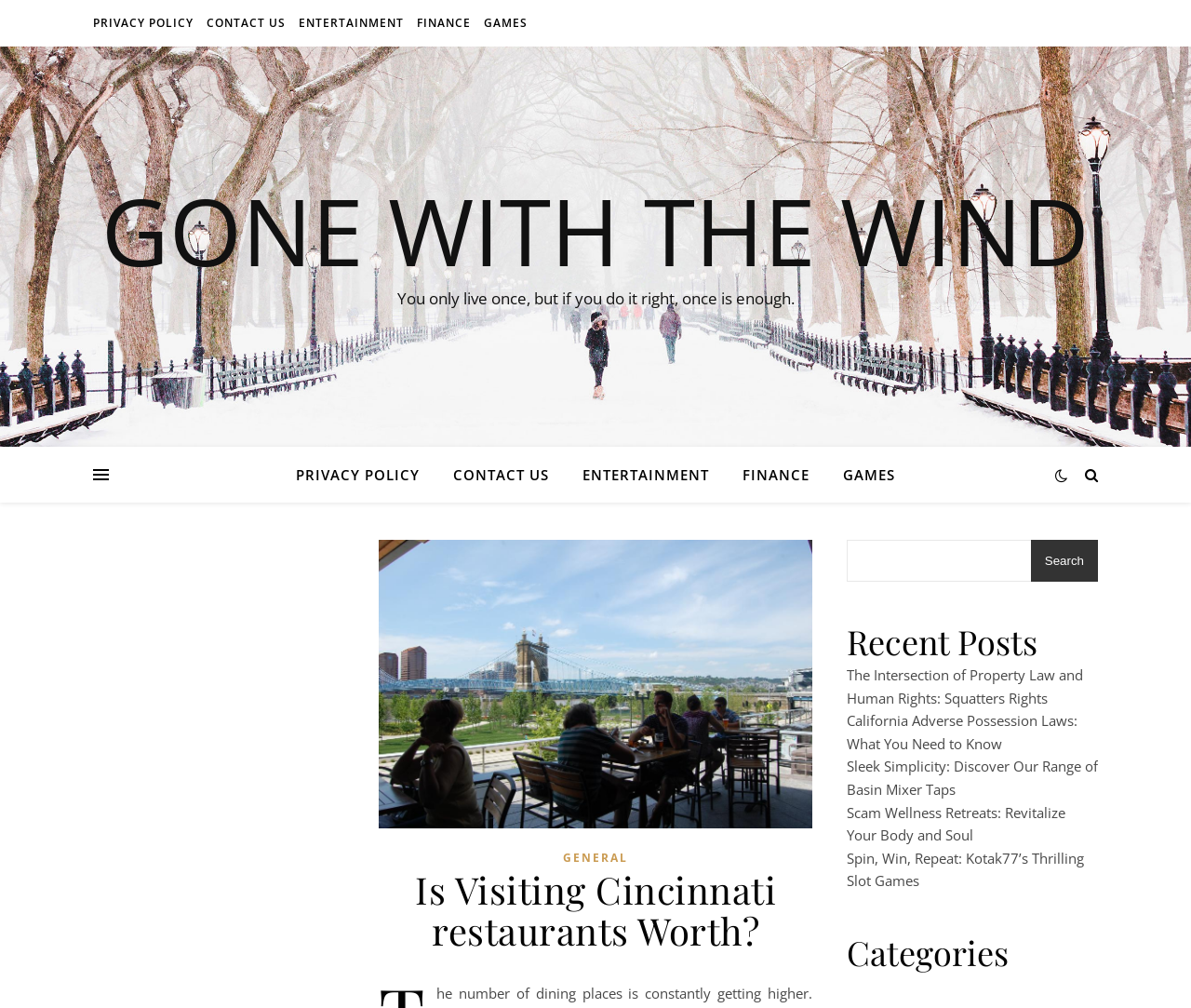Determine the main heading text of the webpage.

Is Visiting Cincinnati restaurants Worth?